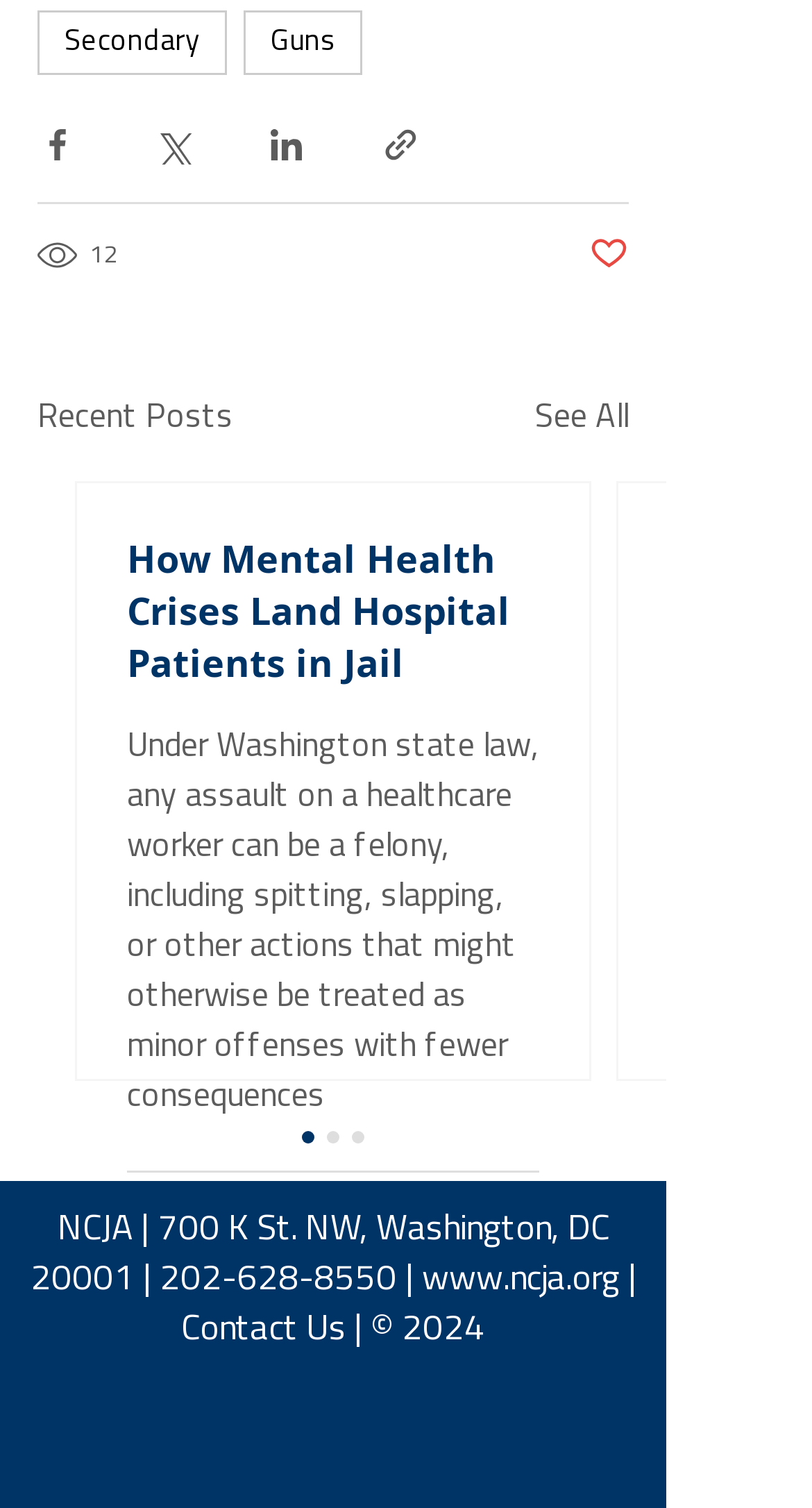What is the organization's address?
Give a one-word or short-phrase answer derived from the screenshot.

700 K St. NW, Washington, DC 20001